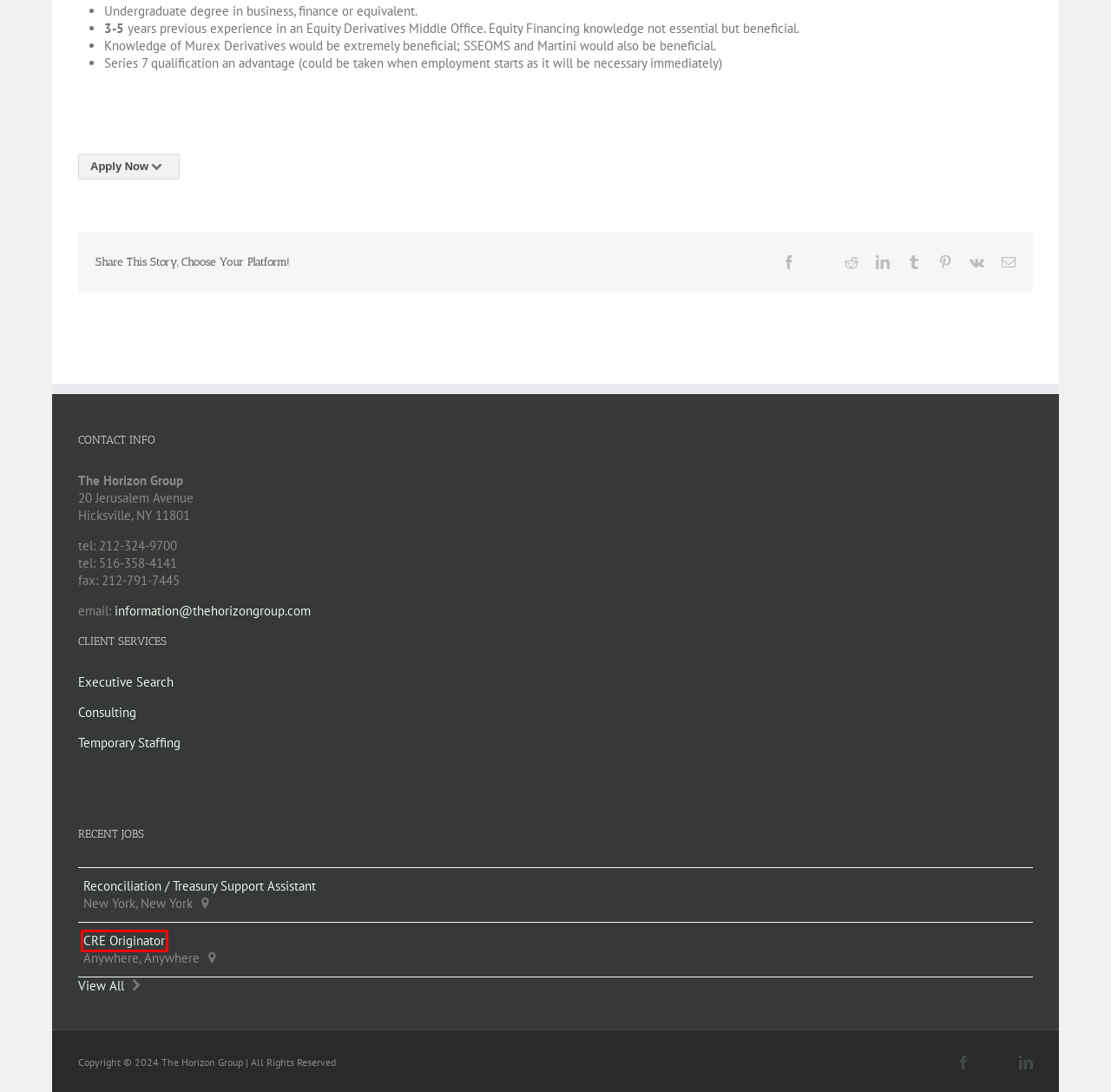A screenshot of a webpage is given with a red bounding box around a UI element. Choose the description that best matches the new webpage shown after clicking the element within the red bounding box. Here are the candidates:
A. Financial Services Executive Search Firm in New York
B. Information Technology (IT) Jobs in New York
C. Contract Consulting and Temporary Staffing Services
D. Executive Search Services in New York, NY
E. Relationship Manager - US Corporate Clients - General Industries The Horizon Group
F. Reconciliation / Treasury Support Assistant The Horizon Group
G. Executive Search and Contract Consulting Services
H. CRE Originator The Horizon Group

H